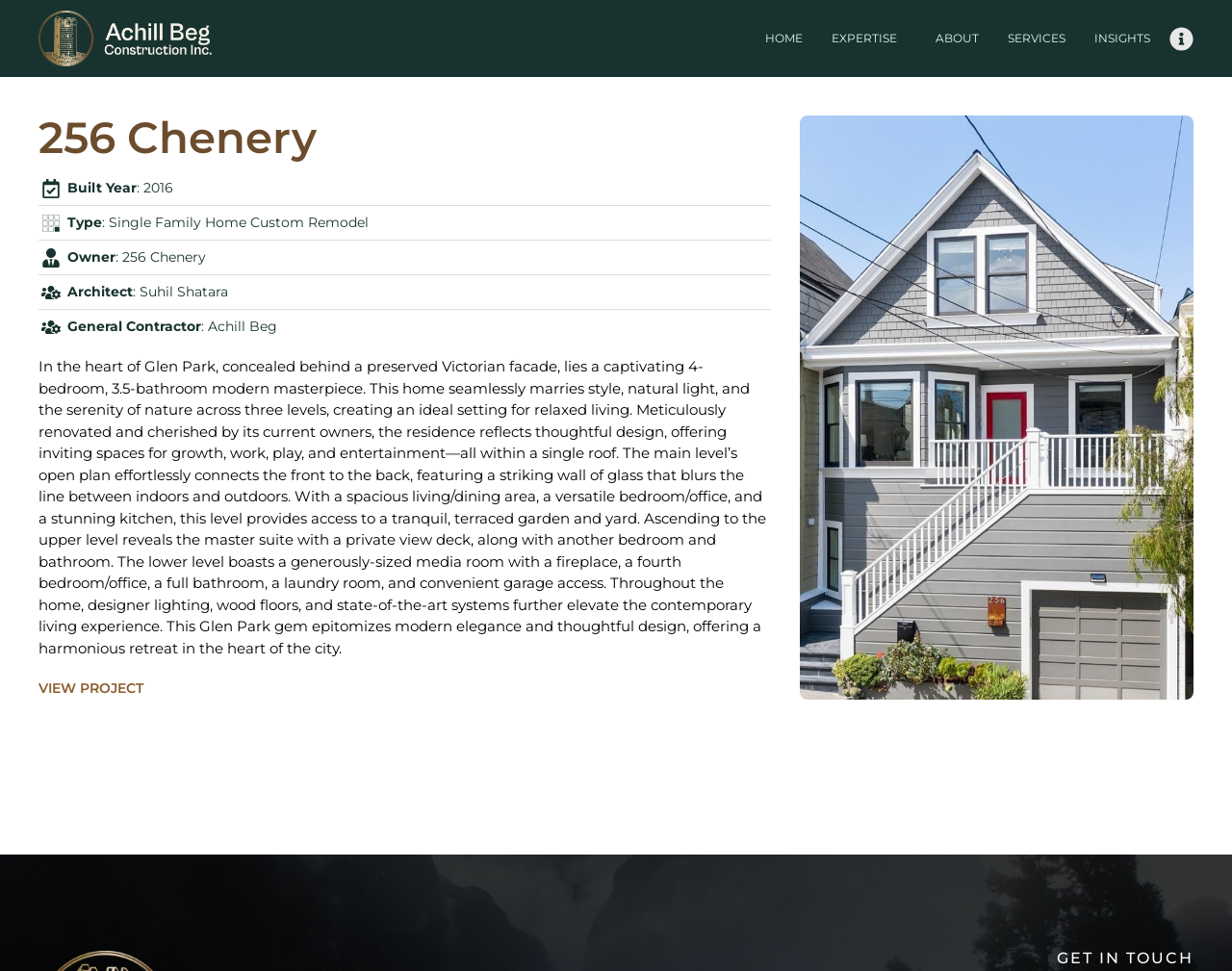Give a short answer using one word or phrase for the question:
How many bedrooms does this property have?

4